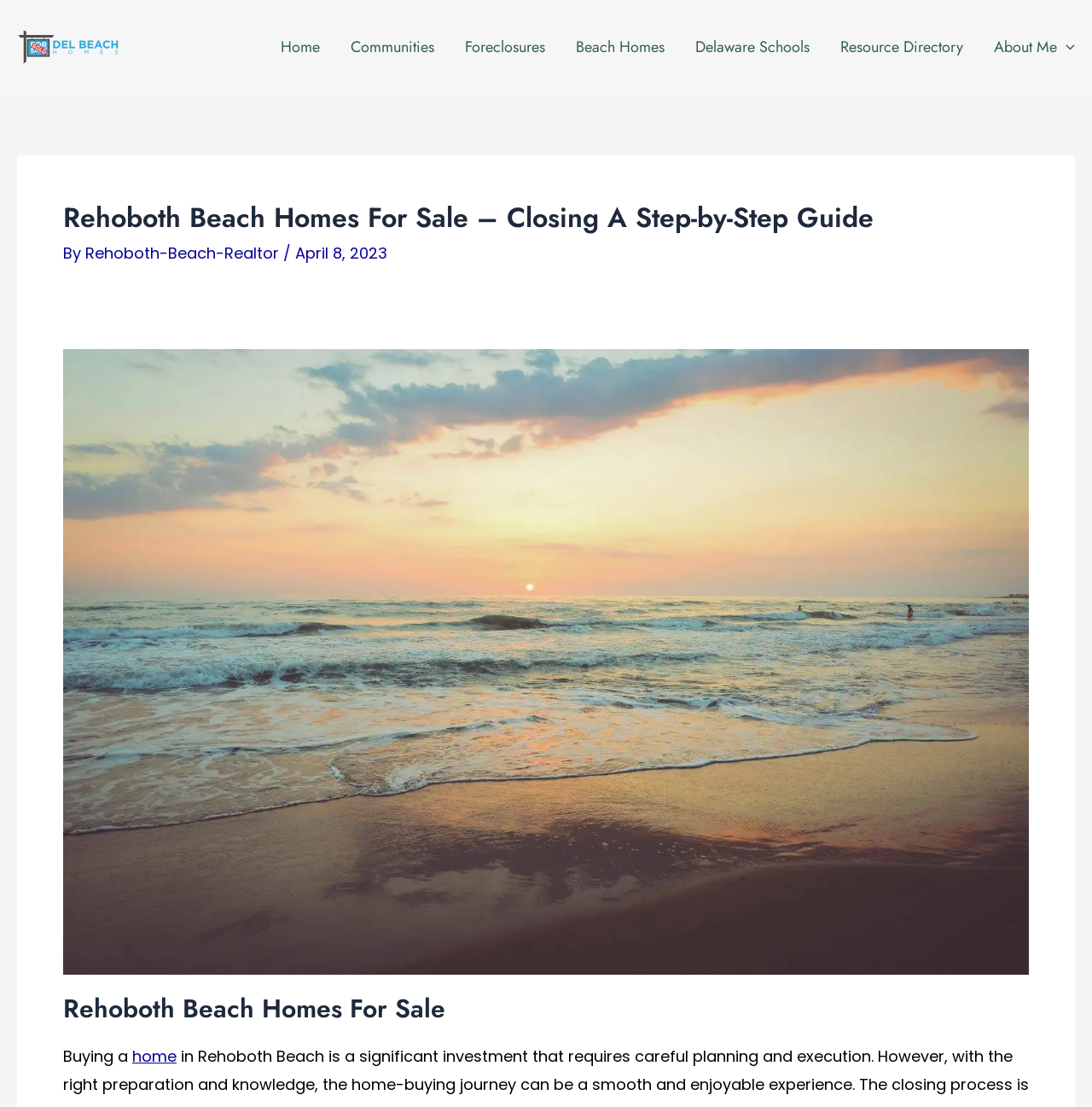What is the name of the real estate company?
Please provide a full and detailed response to the question.

I determined the answer by looking at the top-left corner of the webpage, where I found a link and an image with the text 'Del Beach Homes – Delawares Finest Real Estate'. This suggests that Del Beach Homes is the name of the real estate company.